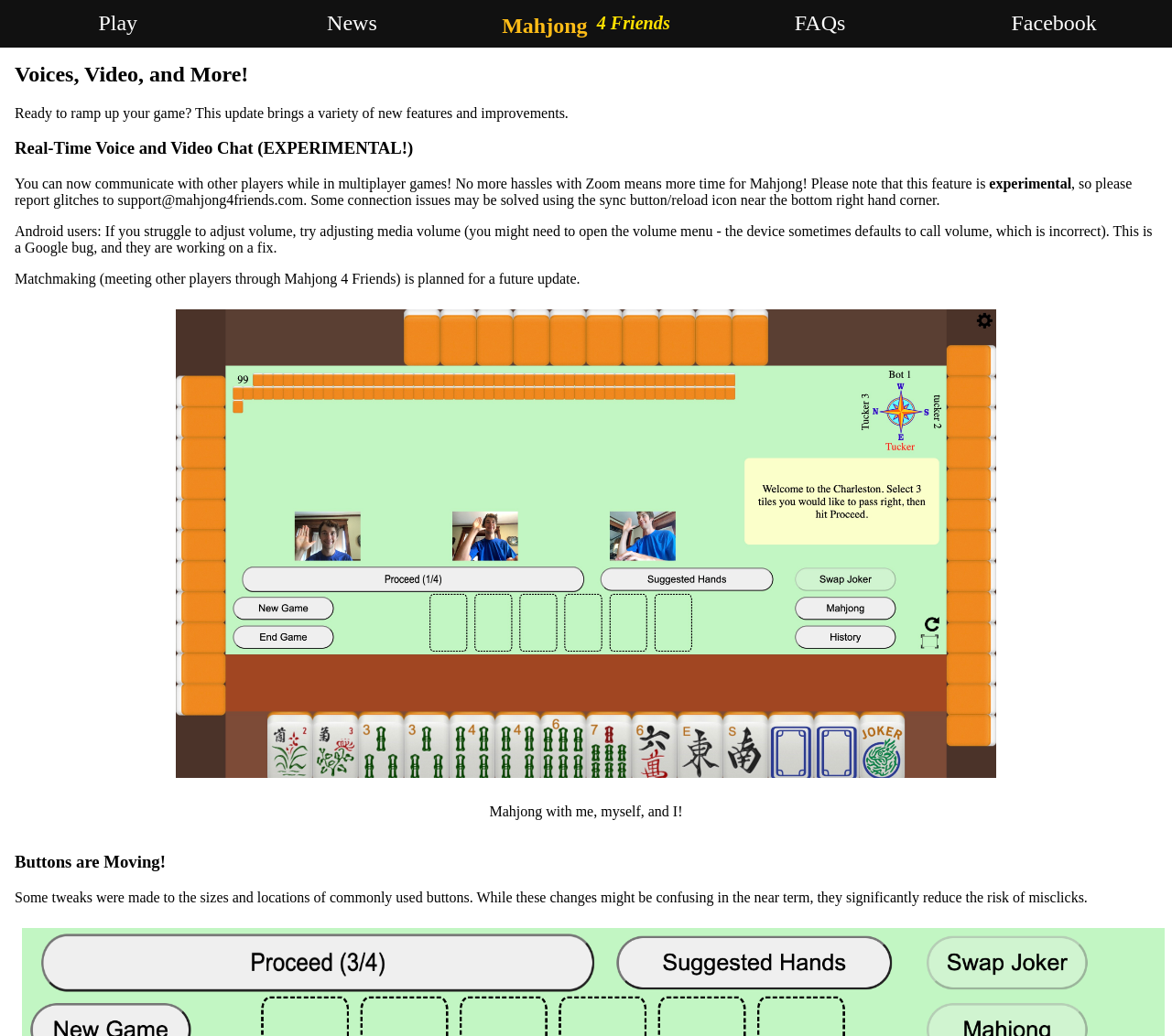Identify the bounding box coordinates for the UI element described as follows: "Facebook". Ensure the coordinates are four float numbers between 0 and 1, formatted as [left, top, right, bottom].

[0.8, 0.002, 0.999, 0.044]